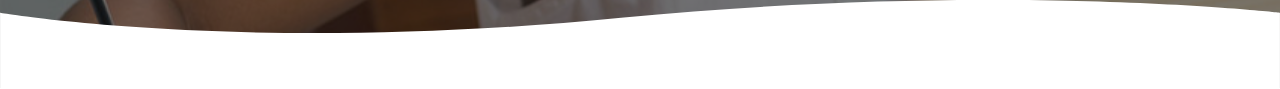Generate a detailed caption that describes the image.

The image features a decorative wave design that enhances the visual appeal of a webpage dedicated to creative arts, particularly in the context of early childhood education. This element likely complements the overall theme of nurturing creativity in children, as emphasized in accompanying text about fostering artistic expression at Arbor View Montessori. The aesthetic quality of the wave symbolizes fluidity and imagination, resonating with the principles of Montessori education, which encourages exploration through various creative arts such as storytelling, puppetry, and craft-making. This imagery serves as a backdrop that fosters an inviting and inspiring environment for both educators and students.